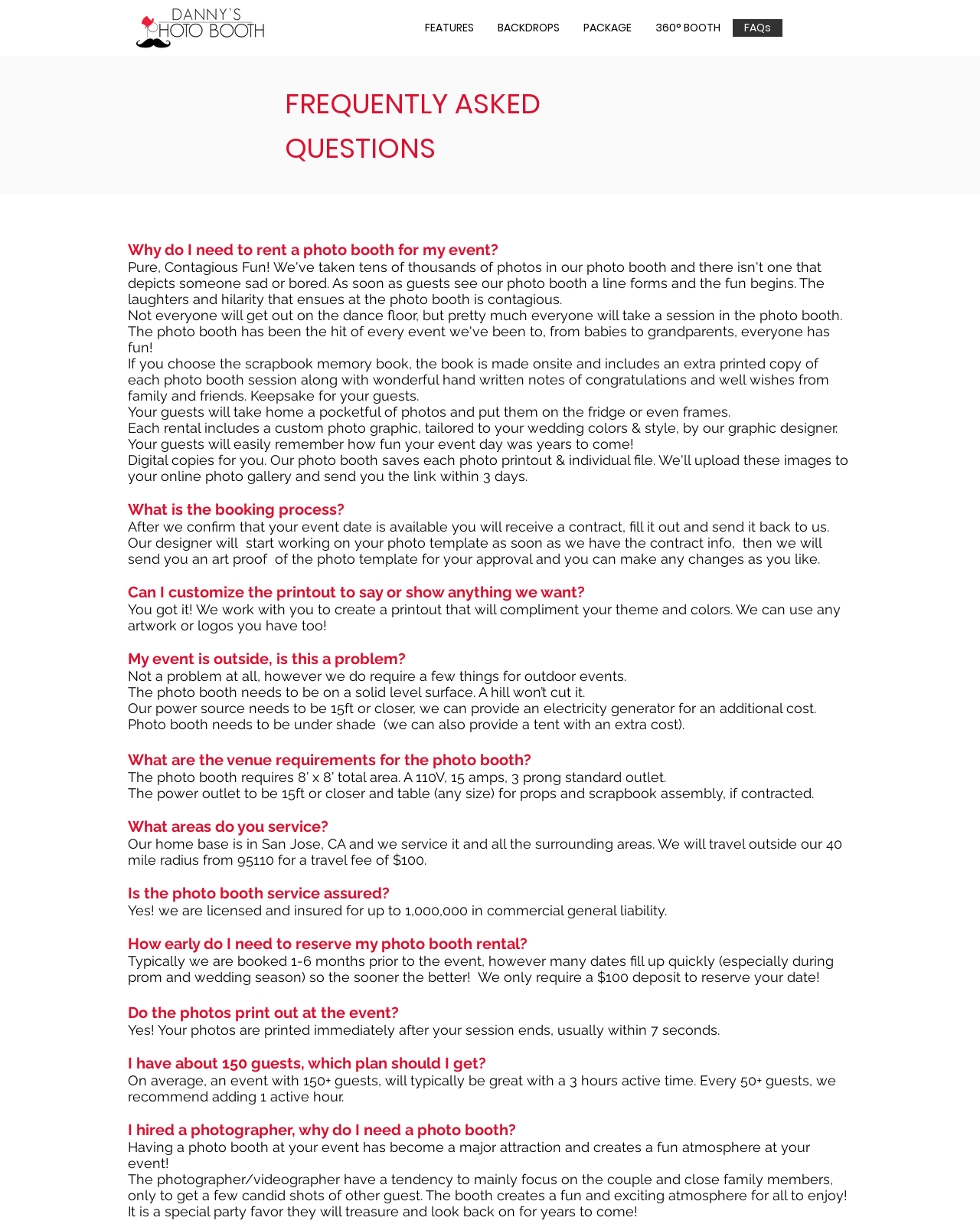Analyze the image and provide a detailed answer to the question: Can the printout be customized?

The webpage states that the printout can be customized to fit the event's theme and colors, and even use the client's artwork or logos.